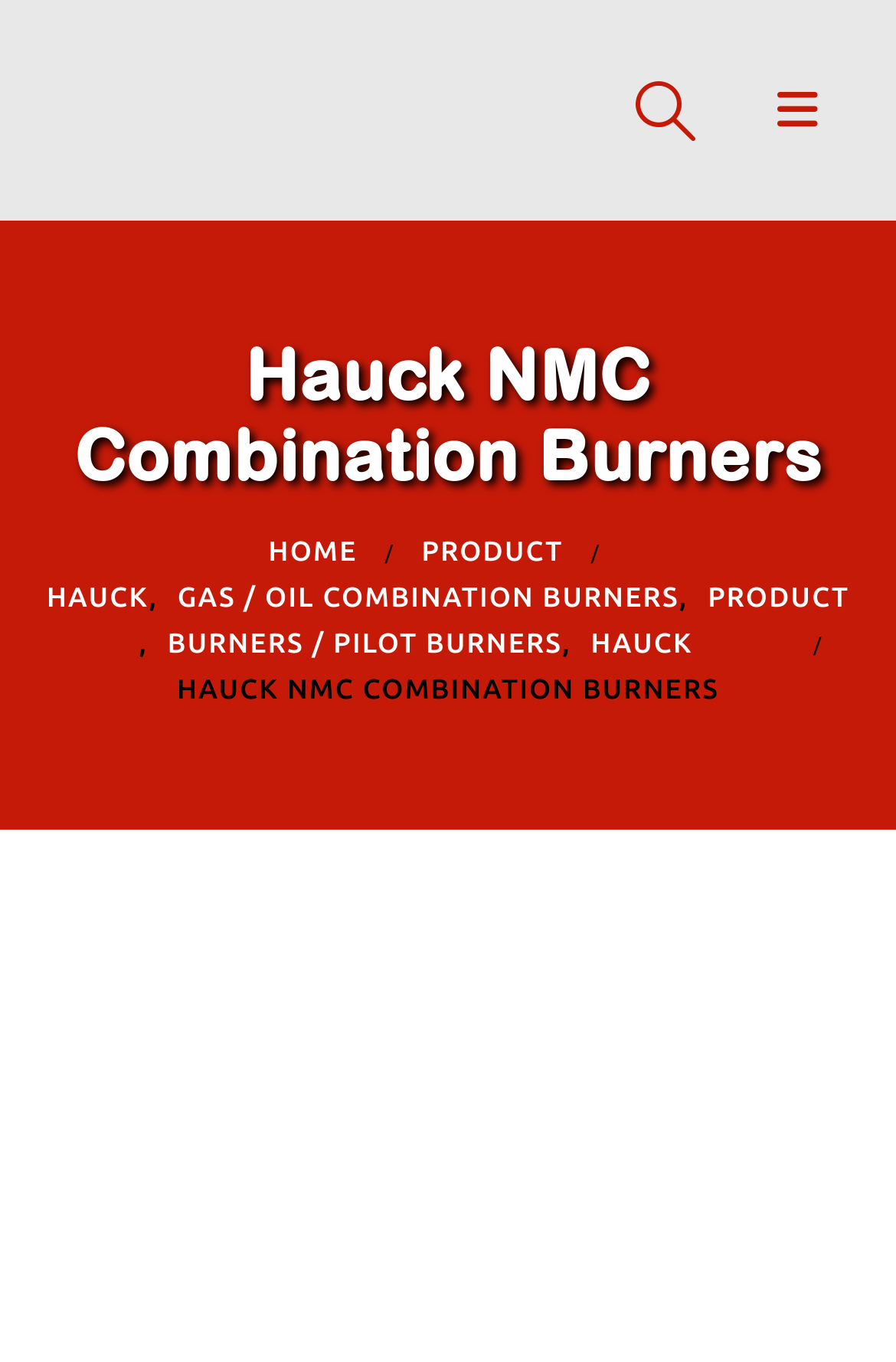What is the company name?
Based on the screenshot, provide your answer in one word or phrase.

Jati Combustion System Sdn Bhd